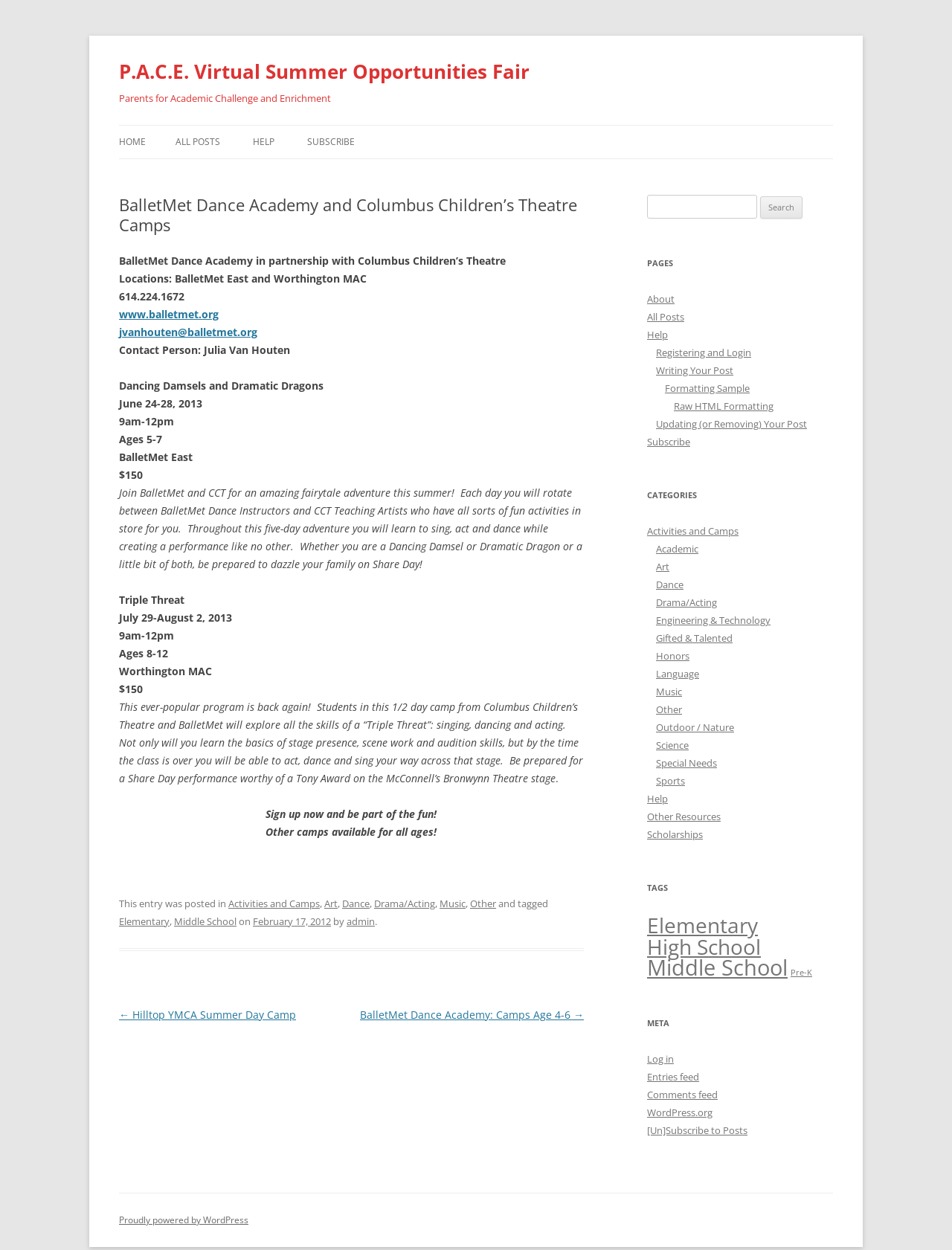Locate the bounding box coordinates of the UI element described by: "Writing Your Post". Provide the coordinates as four float numbers between 0 and 1, formatted as [left, top, right, bottom].

[0.266, 0.151, 0.422, 0.176]